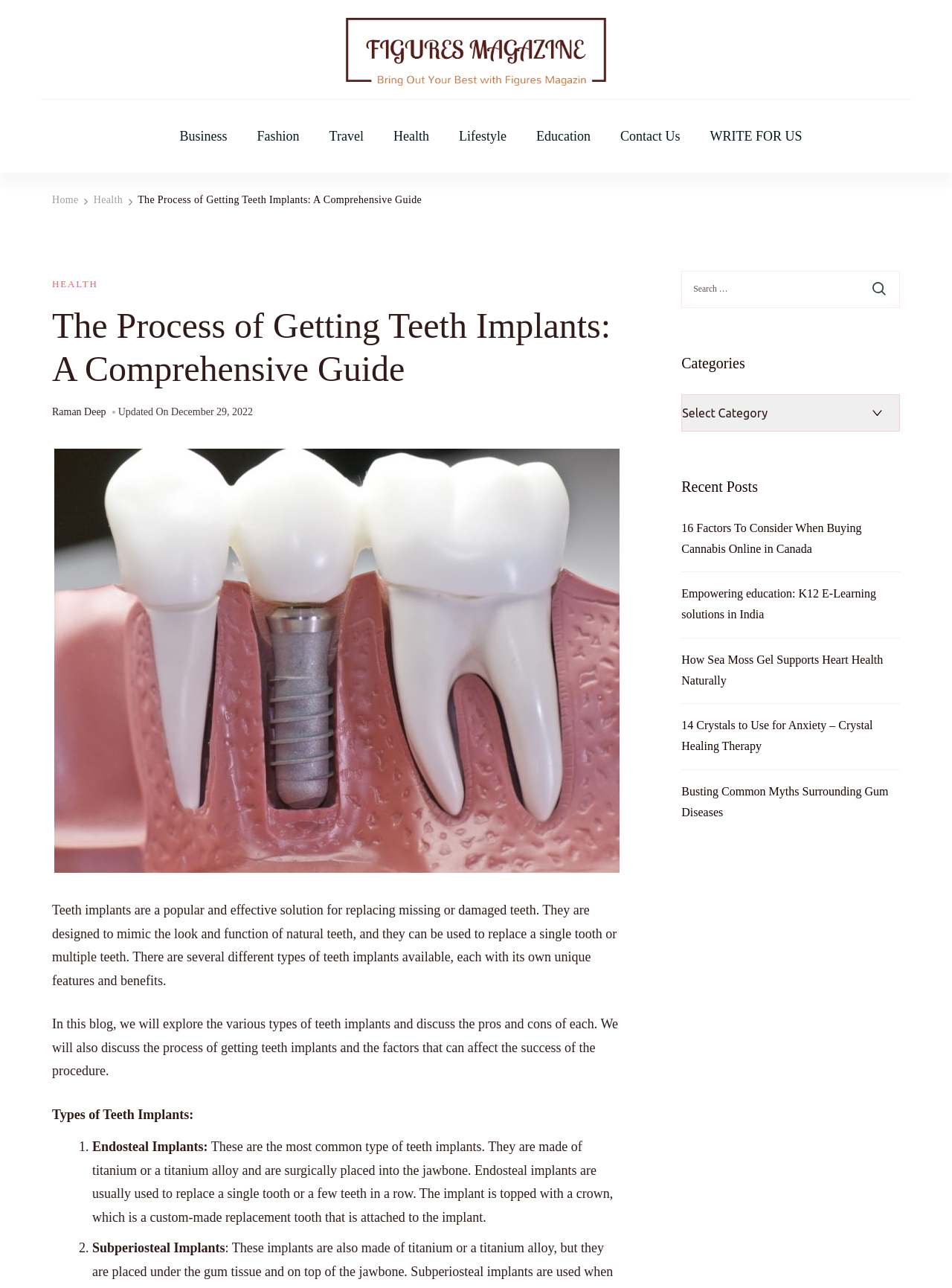What is the main topic of this webpage?
Please utilize the information in the image to give a detailed response to the question.

Based on the webpage content, the main topic is about teeth implants, which is a popular and effective solution for replacing missing or damaged teeth. The webpage provides a comprehensive guide to the process of getting teeth implants, including the types of teeth implants and their pros and cons.